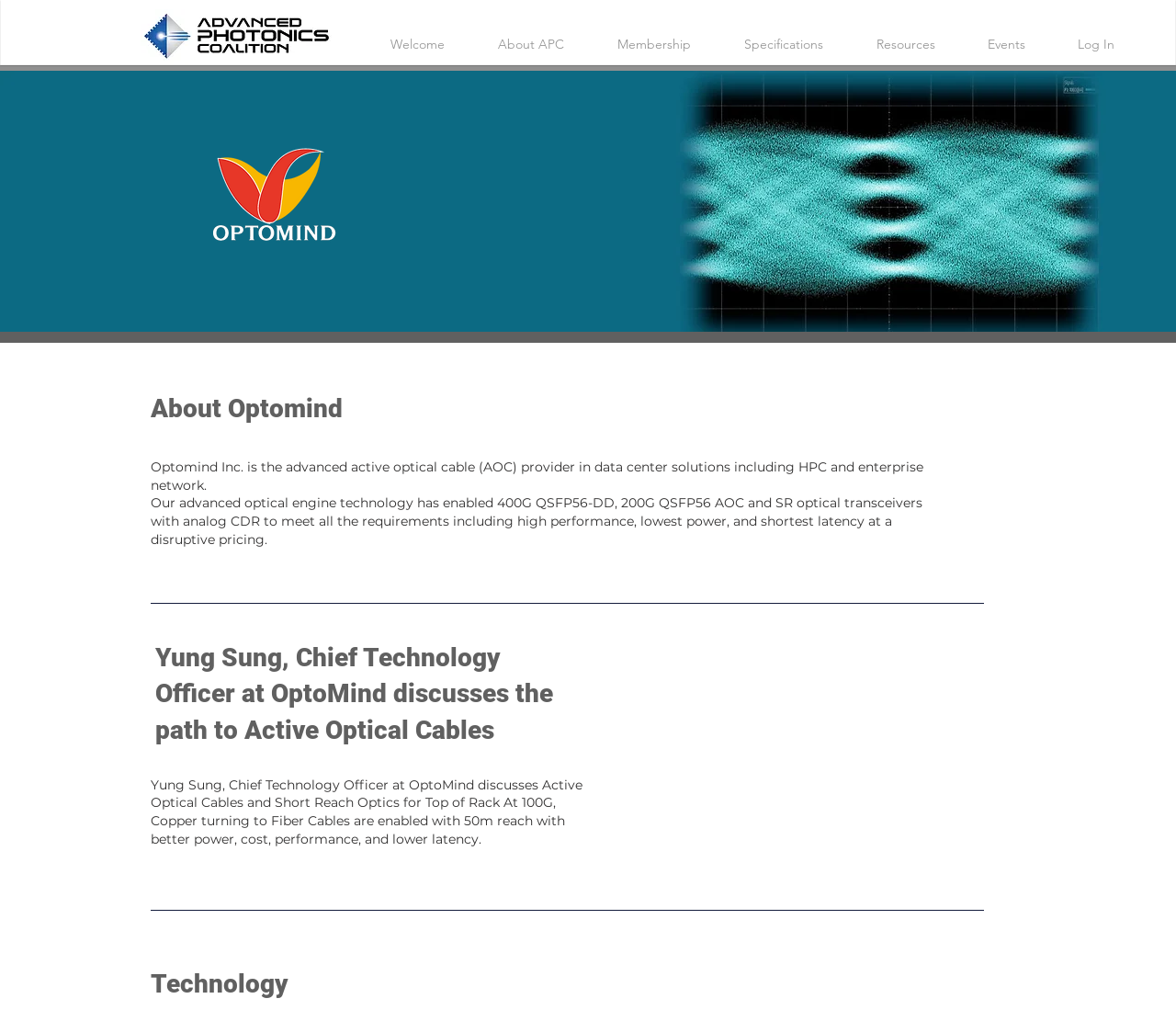Respond to the question with just a single word or phrase: 
What is the navigation menu item after 'About APC'?

Membership